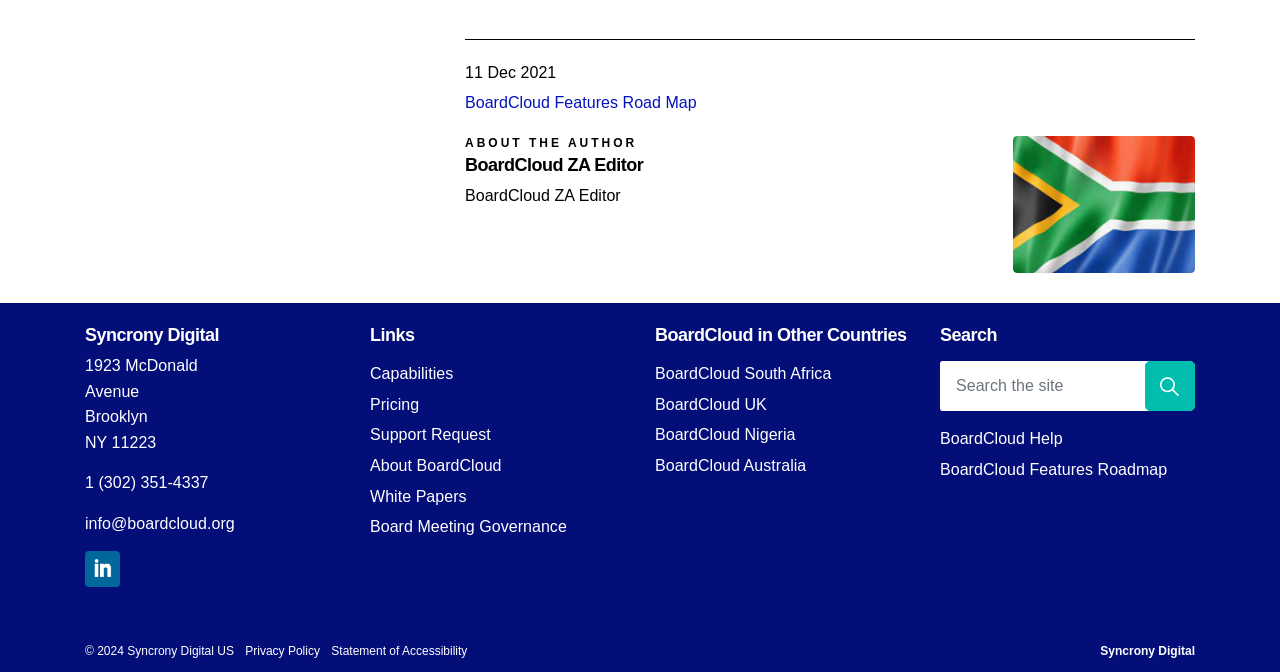Please locate the clickable area by providing the bounding box coordinates to follow this instruction: "Search the site".

[0.734, 0.538, 0.934, 0.612]